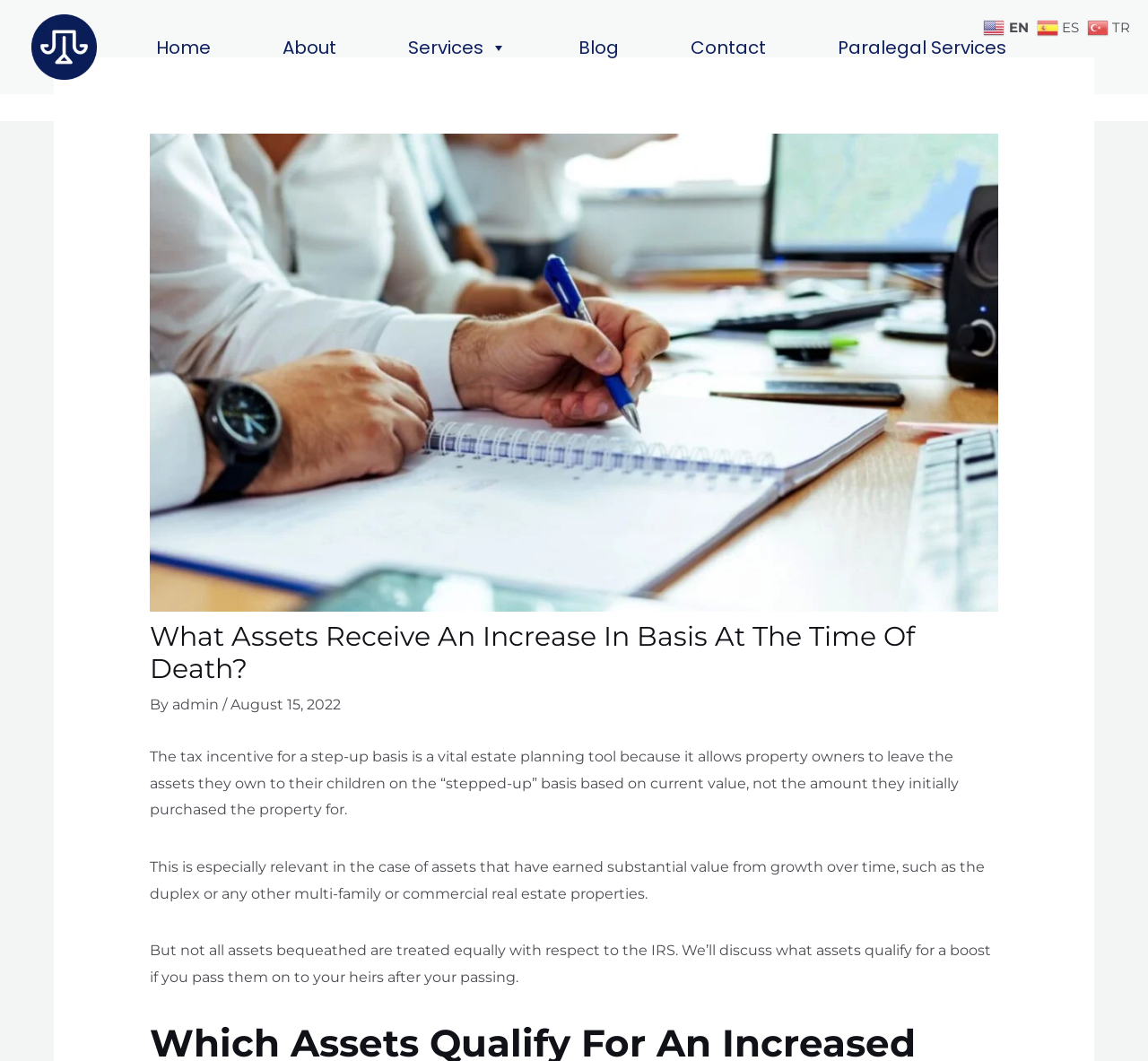What is the IRS's treatment of bequeathed assets?
Please provide a single word or phrase as your answer based on the image.

Not all assets are treated equally